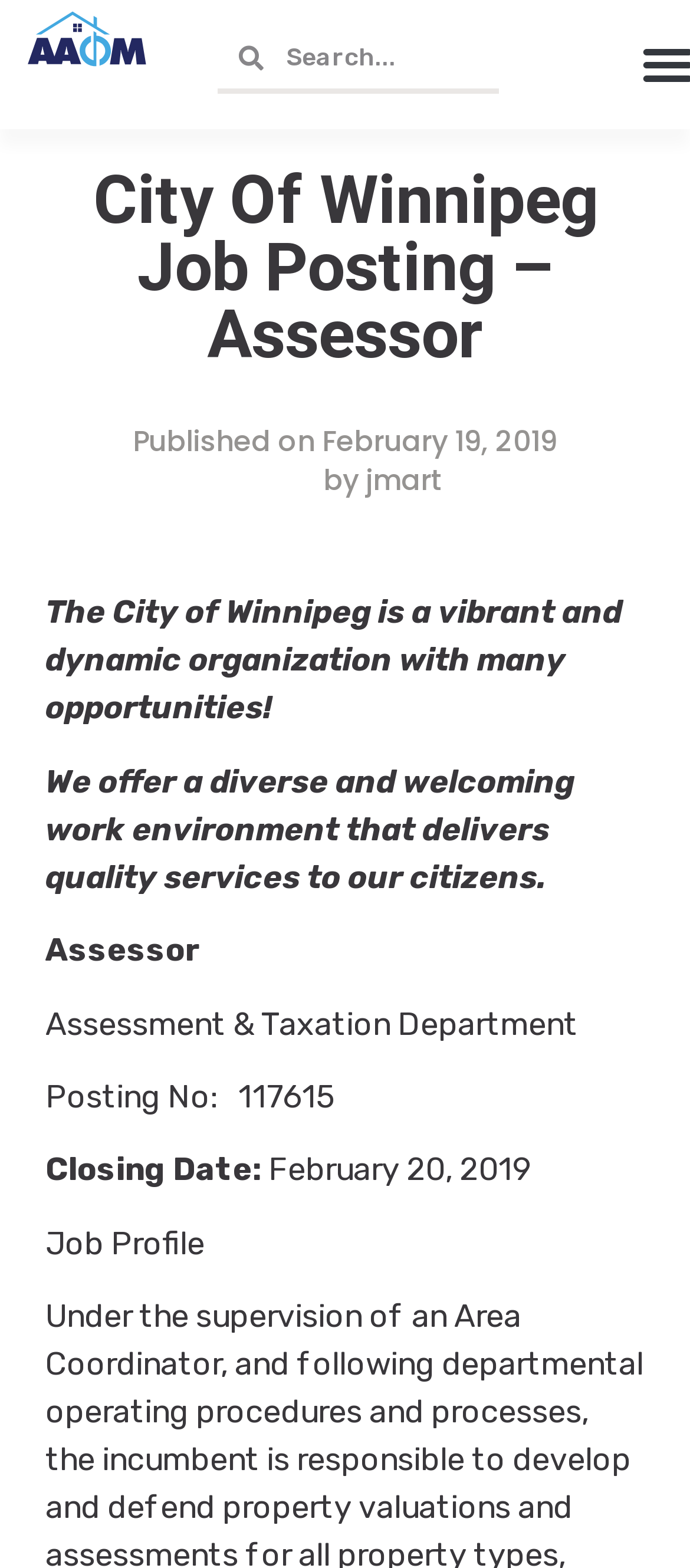Provide a thorough description of this webpage.

The webpage is a job posting for an Assessor position at the City of Winnipeg. At the top left, there is a link, and next to it, a search bar with a searchbox labeled "Search". Below these elements, a heading displays the job title "City Of Winnipeg Job Posting – Assessor". 

On the left side, there are several paragraphs of text describing the job opportunity. The first paragraph introduces the City of Winnipeg as a vibrant and dynamic organization with many opportunities. The second paragraph highlights the diverse and welcoming work environment. The following paragraphs provide more specific details about the job, including the job title "Assessor", the department "Assessment & Taxation Department", the posting number, and the closing date.

To the right of the job description, there are two links. One link displays the publication date "February 19, 2019", and the other link shows a picture of a person, labeled "jmart by jmart".